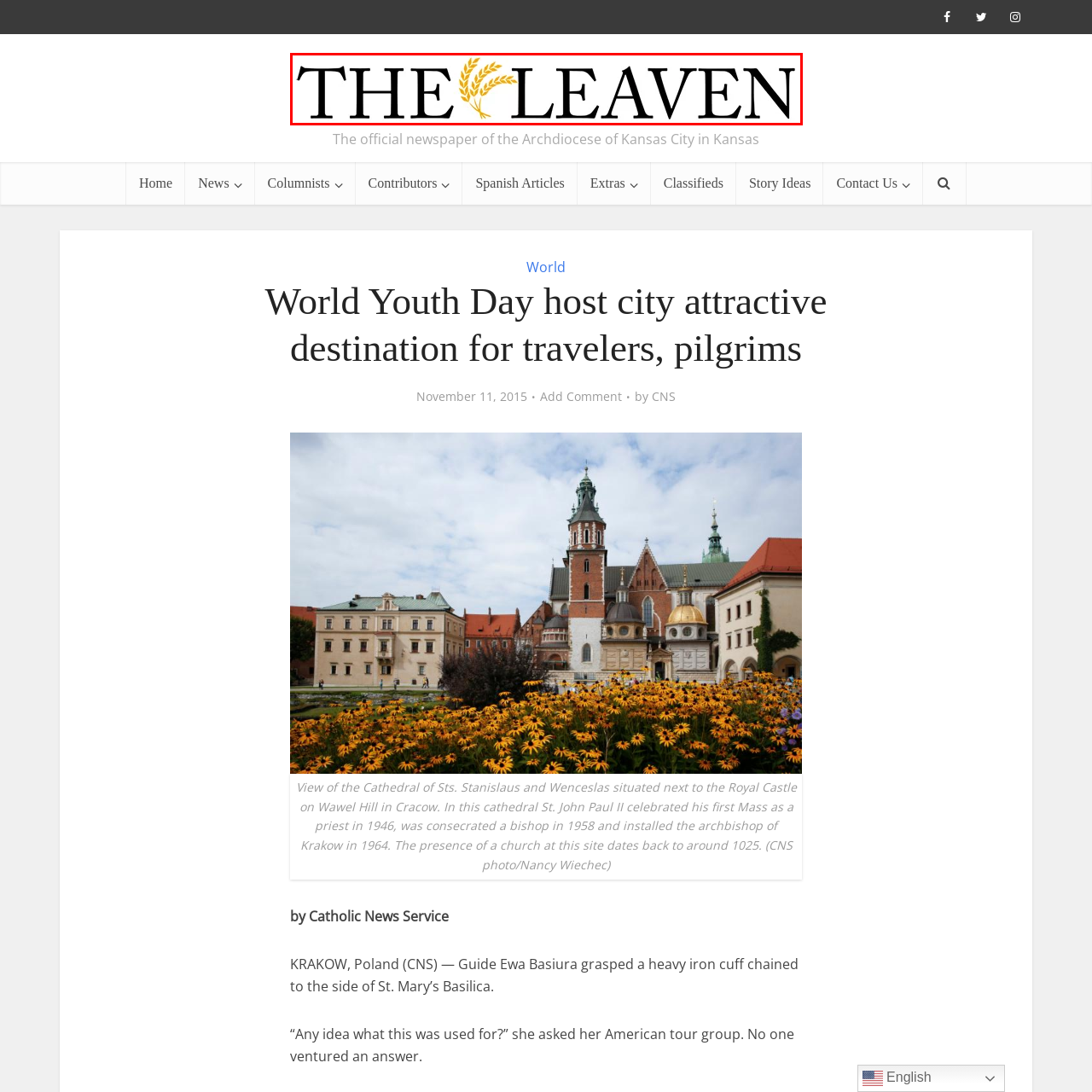What do the stylized golden wheat sheaves symbolize?
Analyze the content within the red bounding box and offer a detailed answer to the question.

The stylized golden wheat sheaves in the logo symbolize nourishment and growth, reflecting the newspaper's mission to provide thoughtful insights and information to its readers, emphasizing the importance of faith in daily life.